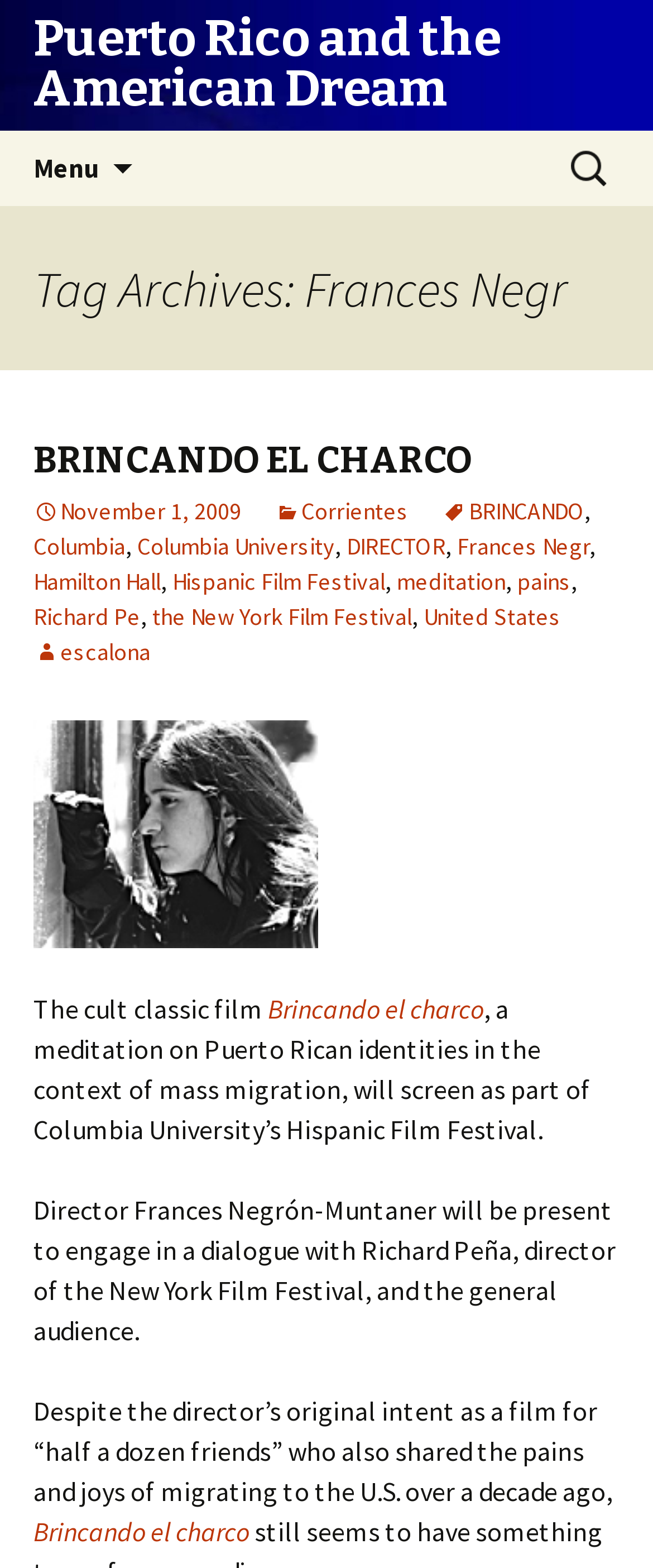Answer the question below with a single word or a brief phrase: 
What is the name of the film festival?

Hispanic Film Festival